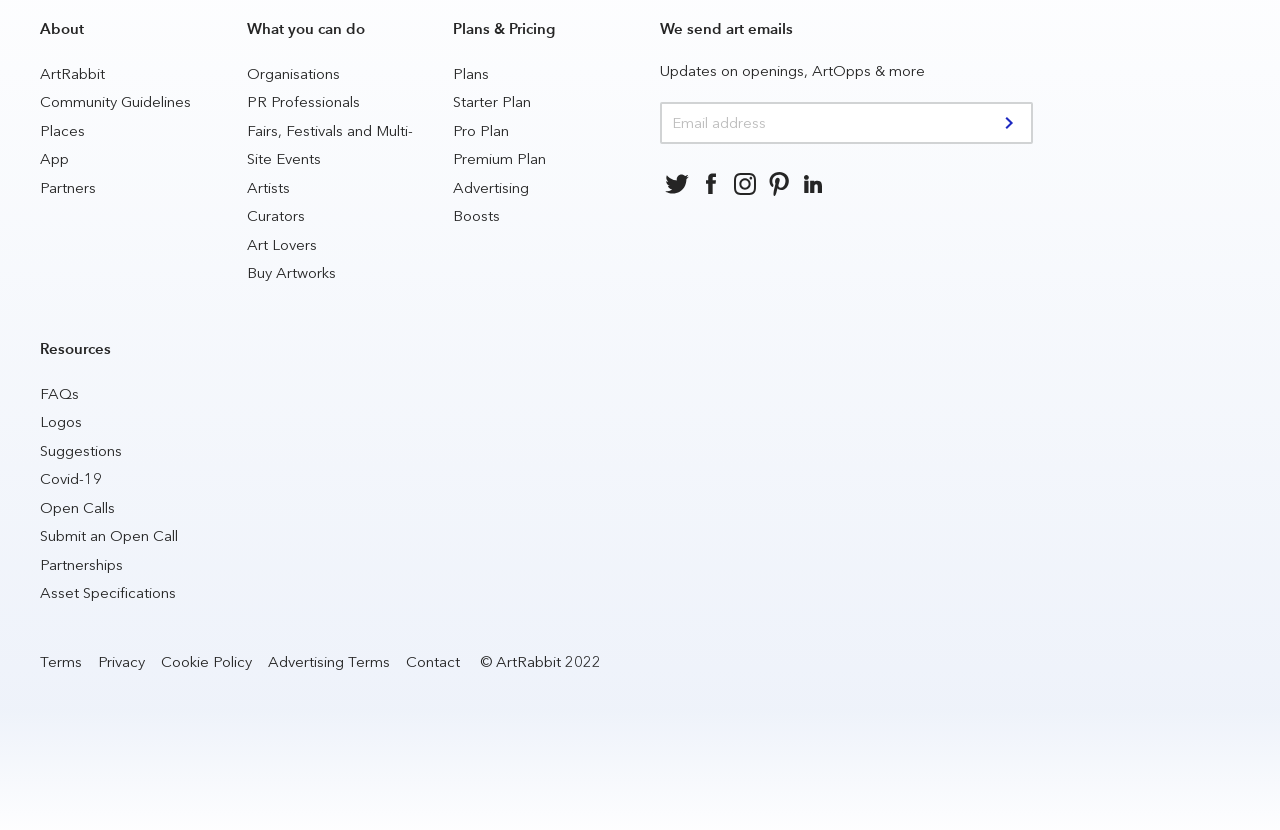Answer the following query with a single word or phrase:
What is the name of the website?

ArtRabbit